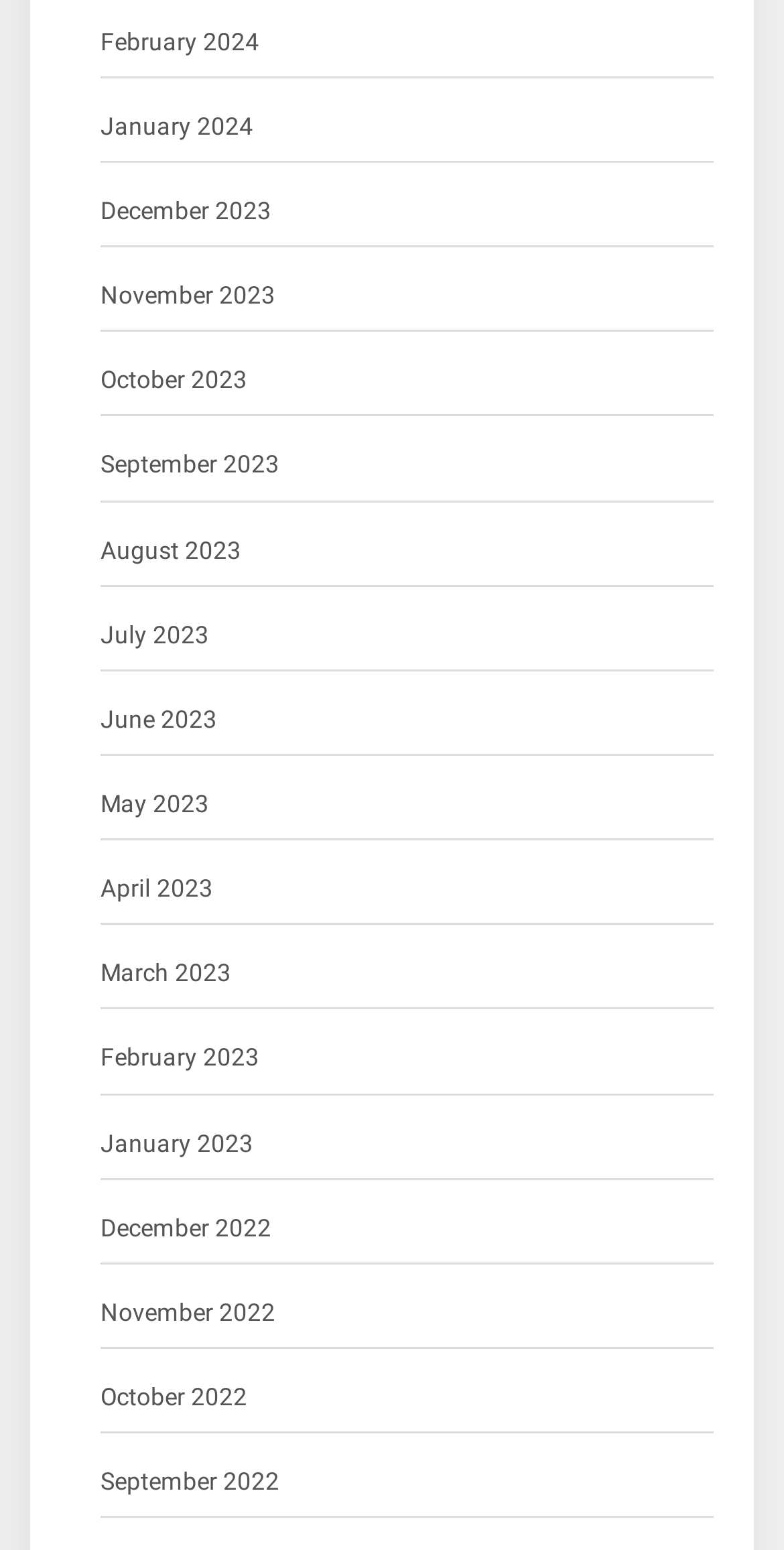What is the common format of the link text?
Please provide an in-depth and detailed response to the question.

By examining the text of the links, I found that they all follow a consistent format of 'Month Year', where 'Month' is the name of the month and 'Year' is the year.